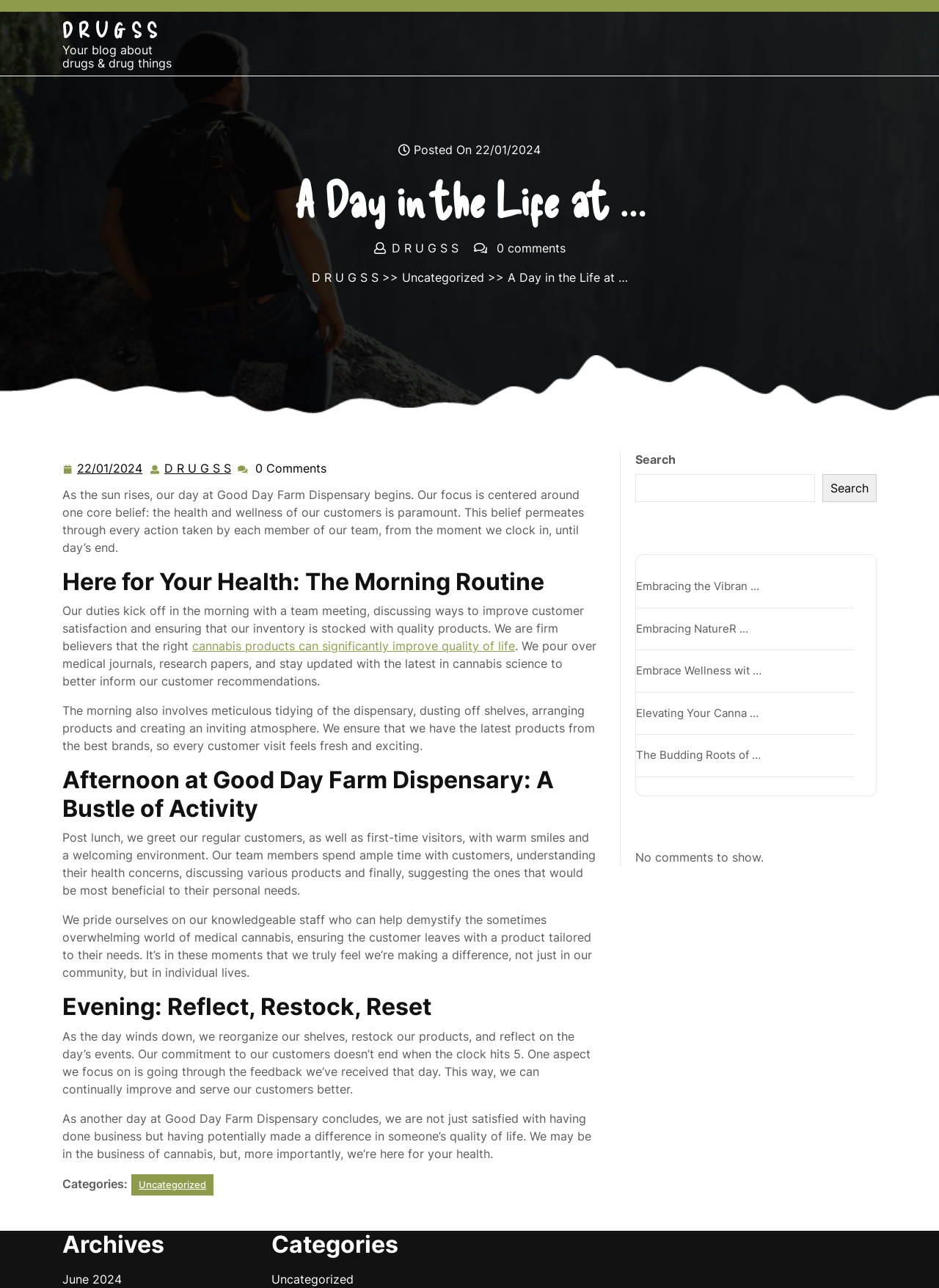Identify the main heading from the webpage and provide its text content.

A Day in the Life at …